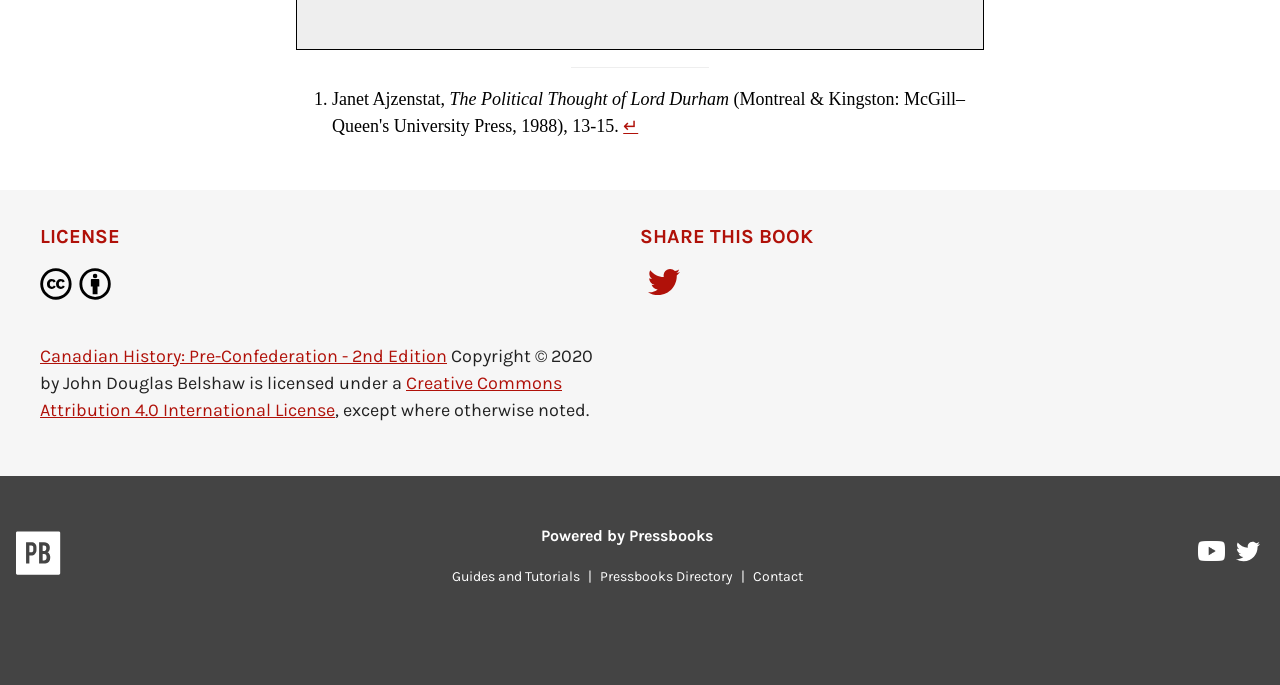Locate the UI element described by Contact in the provided webpage screenshot. Return the bounding box coordinates in the format (top-left x, top-left y, bottom-right x, bottom-right y), ensuring all values are between 0 and 1.

[0.582, 0.829, 0.633, 0.854]